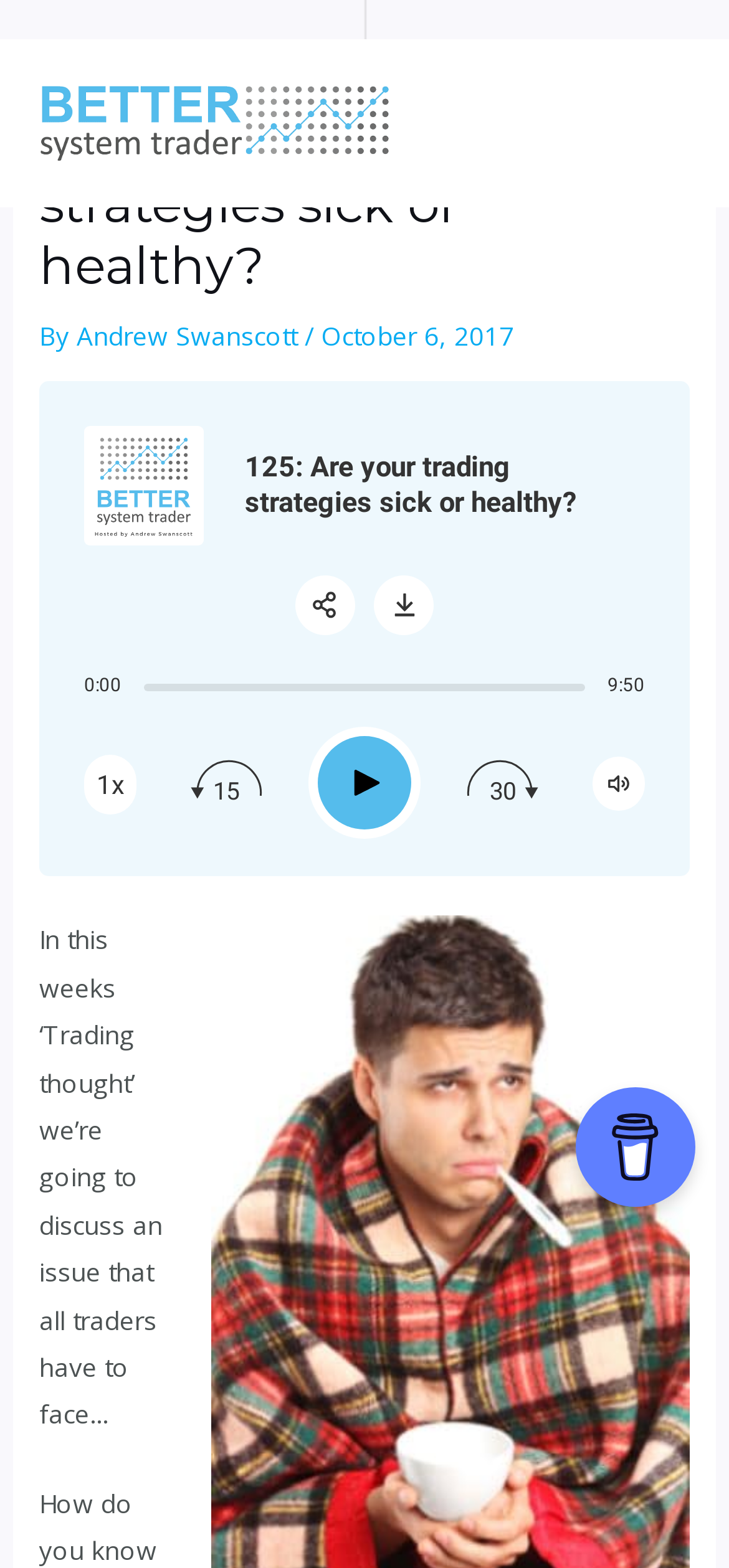Pinpoint the bounding box coordinates for the area that should be clicked to perform the following instruction: "Click the 'Sign up' button".

None